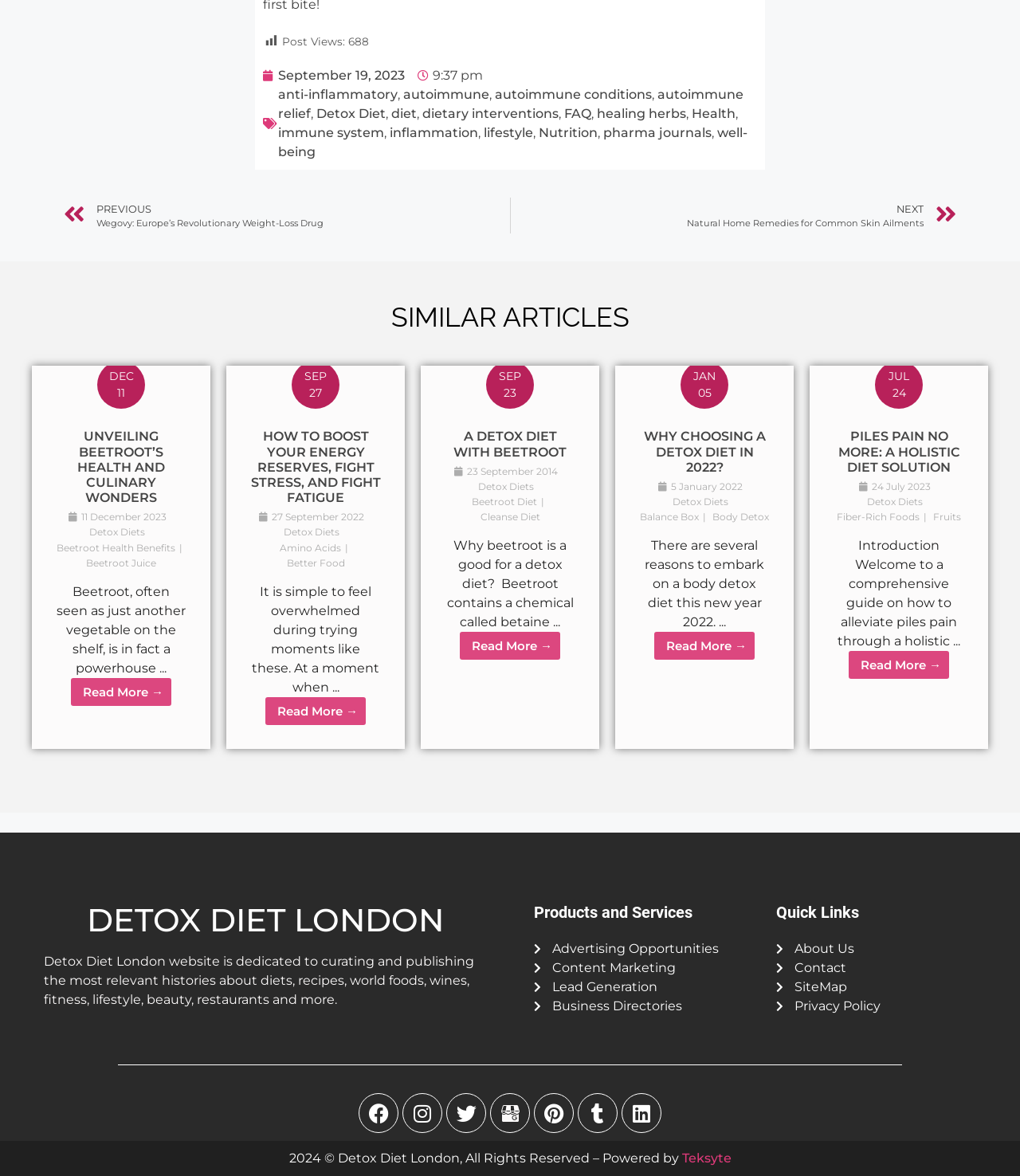Determine the bounding box coordinates of the clickable element to achieve the following action: 'Explore 'WHY CHOOSING A DETOX DIET IN 2022?''. Provide the coordinates as four float values between 0 and 1, formatted as [left, top, right, bottom].

[0.627, 0.365, 0.755, 0.404]